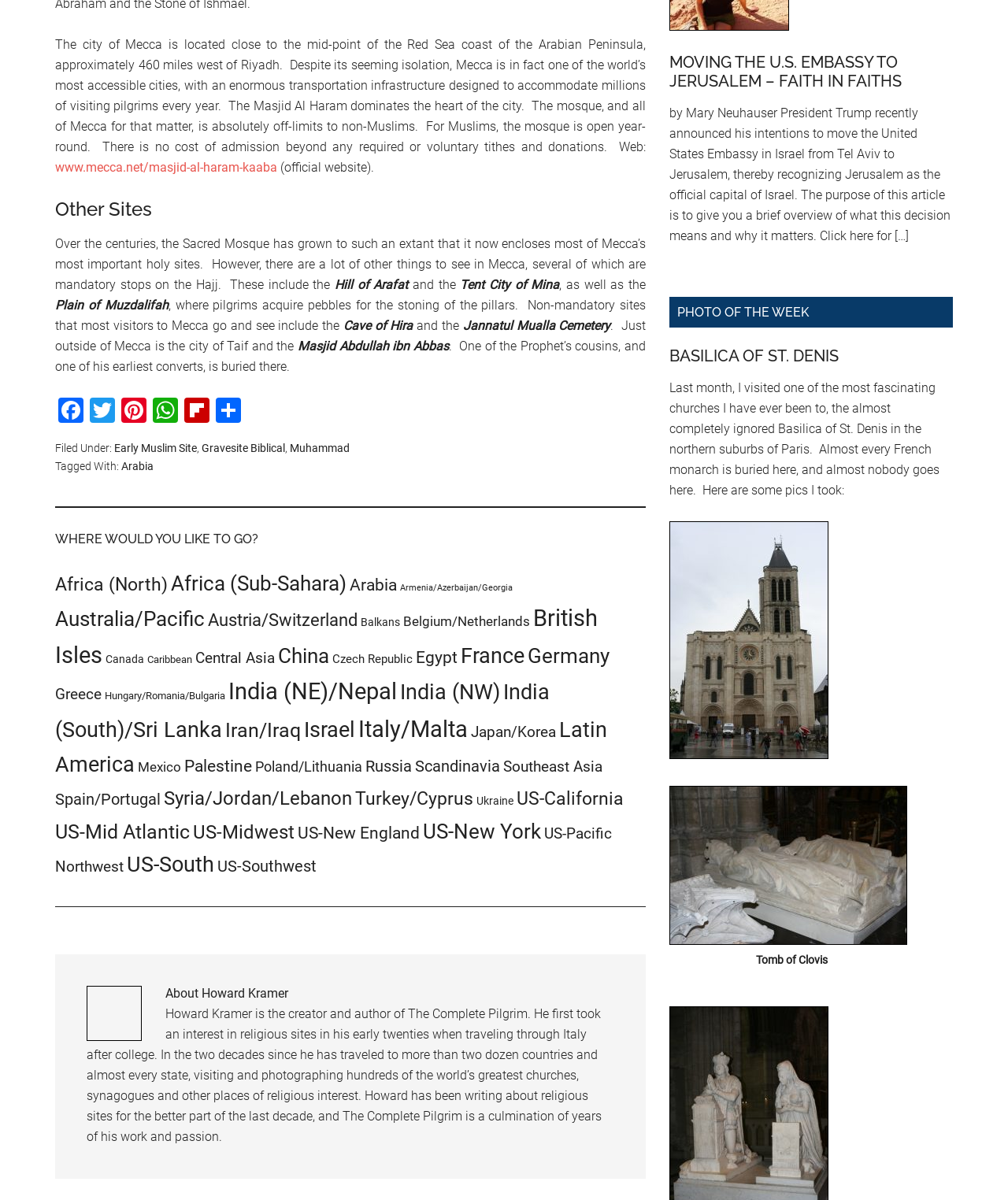What is the name of the mosque in Mecca?
Using the image as a reference, deliver a detailed and thorough answer to the question.

According to the text, 'The Masjid Al Haram dominates the heart of the city.' This indicates that the name of the mosque in Mecca is Masjid Al Haram.